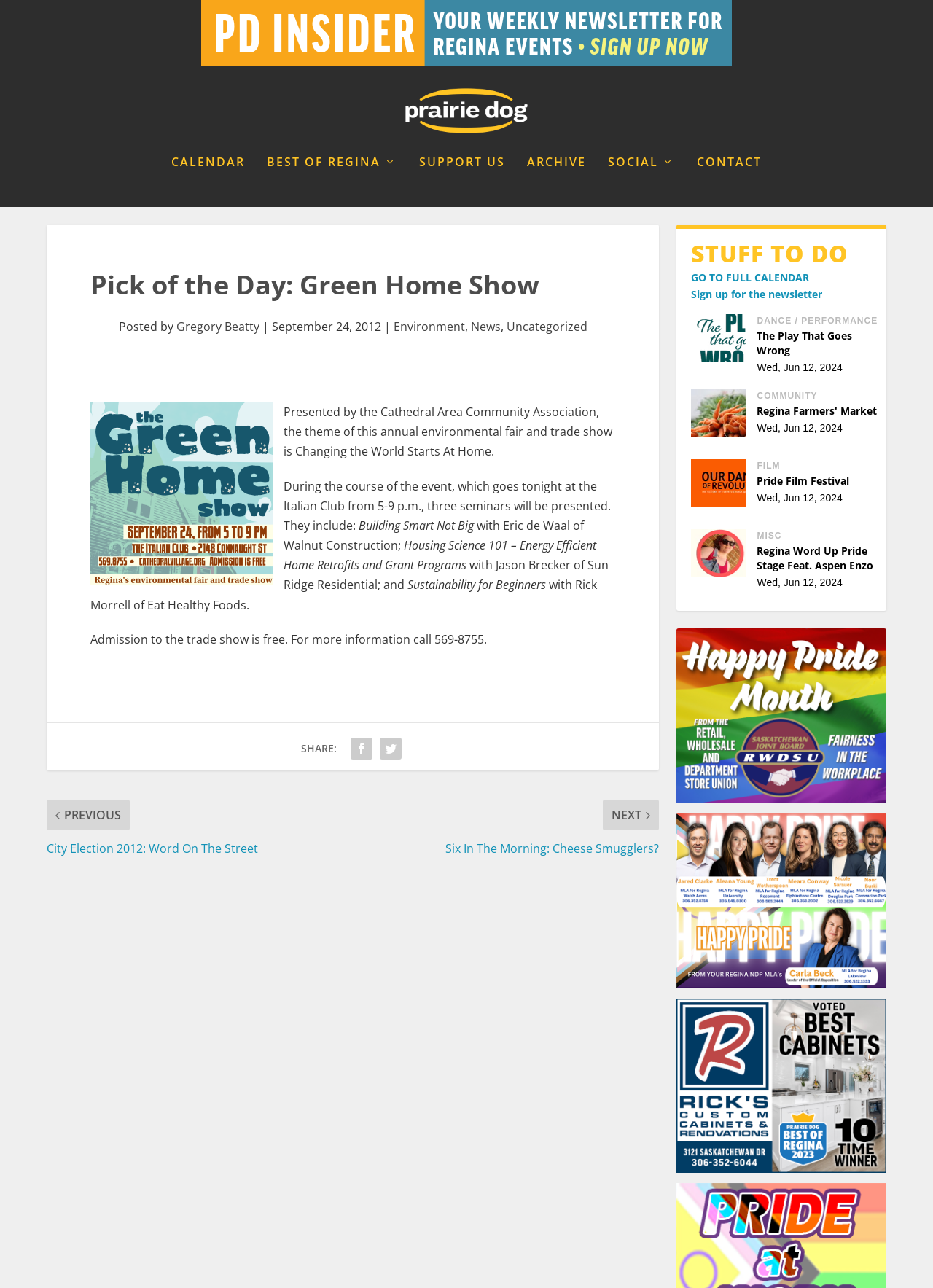What is the theme of the Green Home Show?
Refer to the image and provide a detailed answer to the question.

The theme of the Green Home Show can be found in the article section of the webpage, where it is mentioned that 'the theme of this annual environmental fair and trade show is Changing the World Starts At Home.'